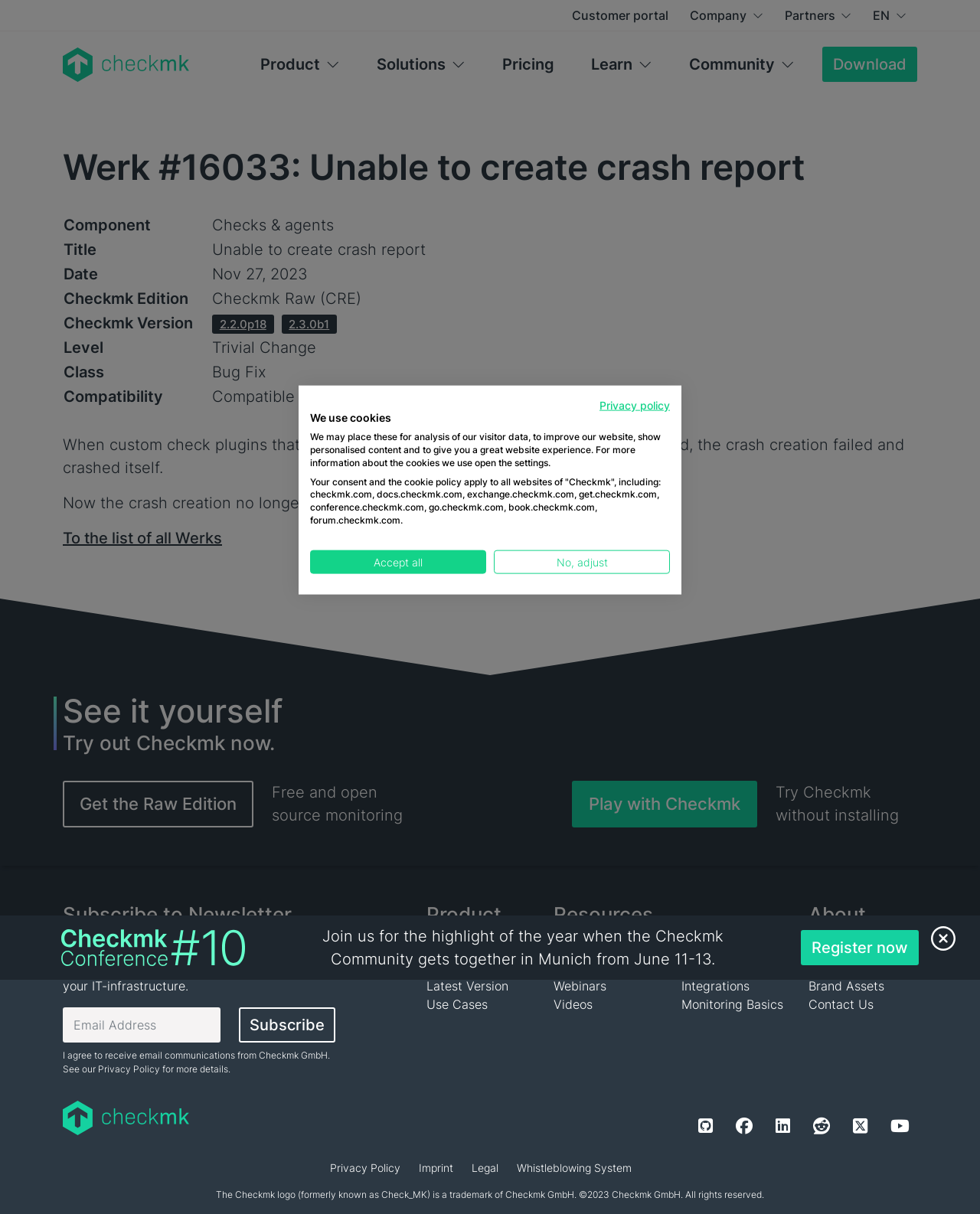Identify the bounding box coordinates for the element that needs to be clicked to fulfill this instruction: "Become a member". Provide the coordinates in the format of four float numbers between 0 and 1: [left, top, right, bottom].

None